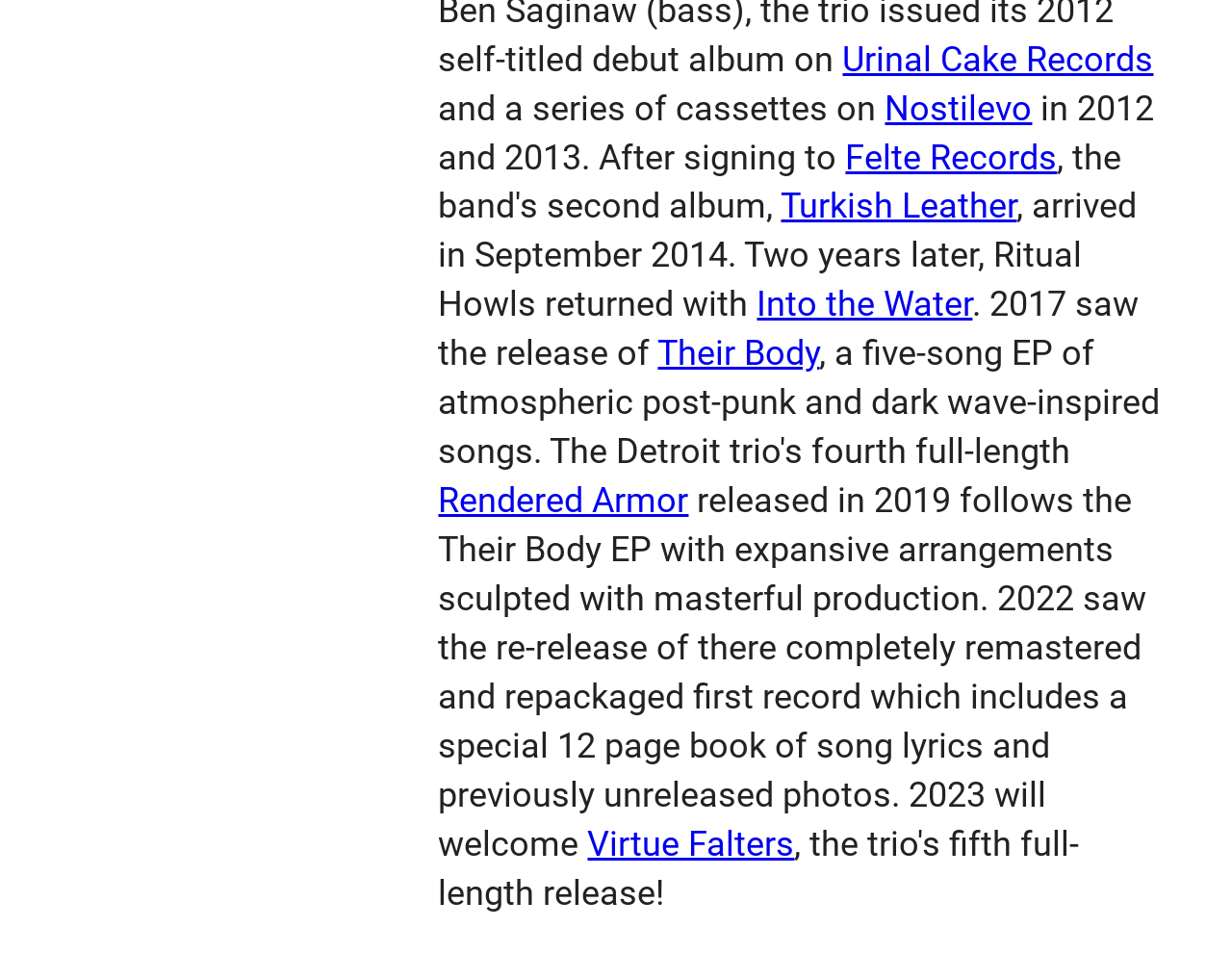Please find the bounding box coordinates of the section that needs to be clicked to achieve this instruction: "Check out Felte Records".

[0.686, 0.139, 0.858, 0.181]